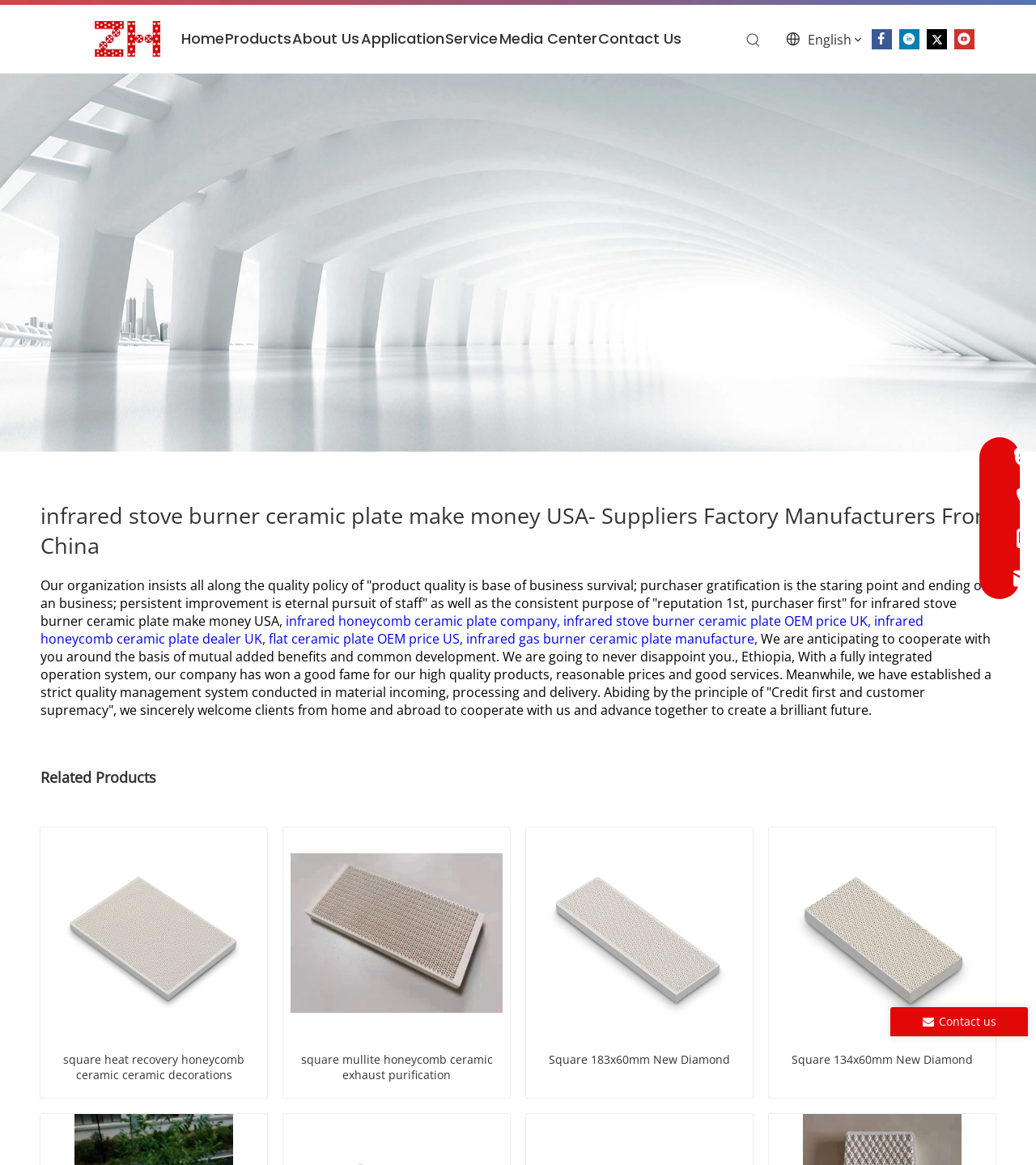Identify the bounding box coordinates of the region that needs to be clicked to carry out this instruction: "Search for marriage records". Provide these coordinates as four float numbers ranging from 0 to 1, i.e., [left, top, right, bottom].

None